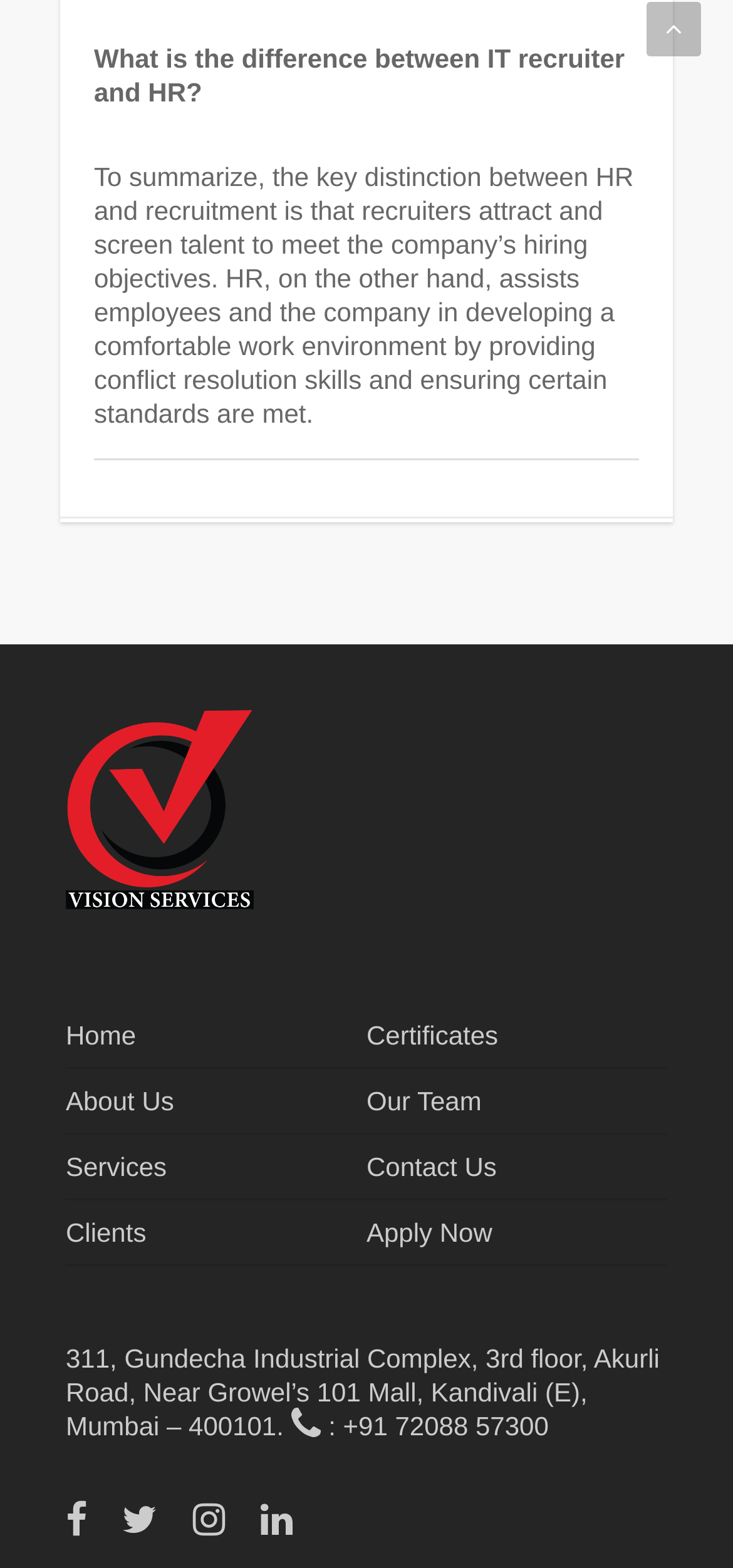Find the bounding box coordinates for the element that must be clicked to complete the instruction: "apply now". The coordinates should be four float numbers between 0 and 1, indicated as [left, top, right, bottom].

[0.5, 0.766, 0.91, 0.807]